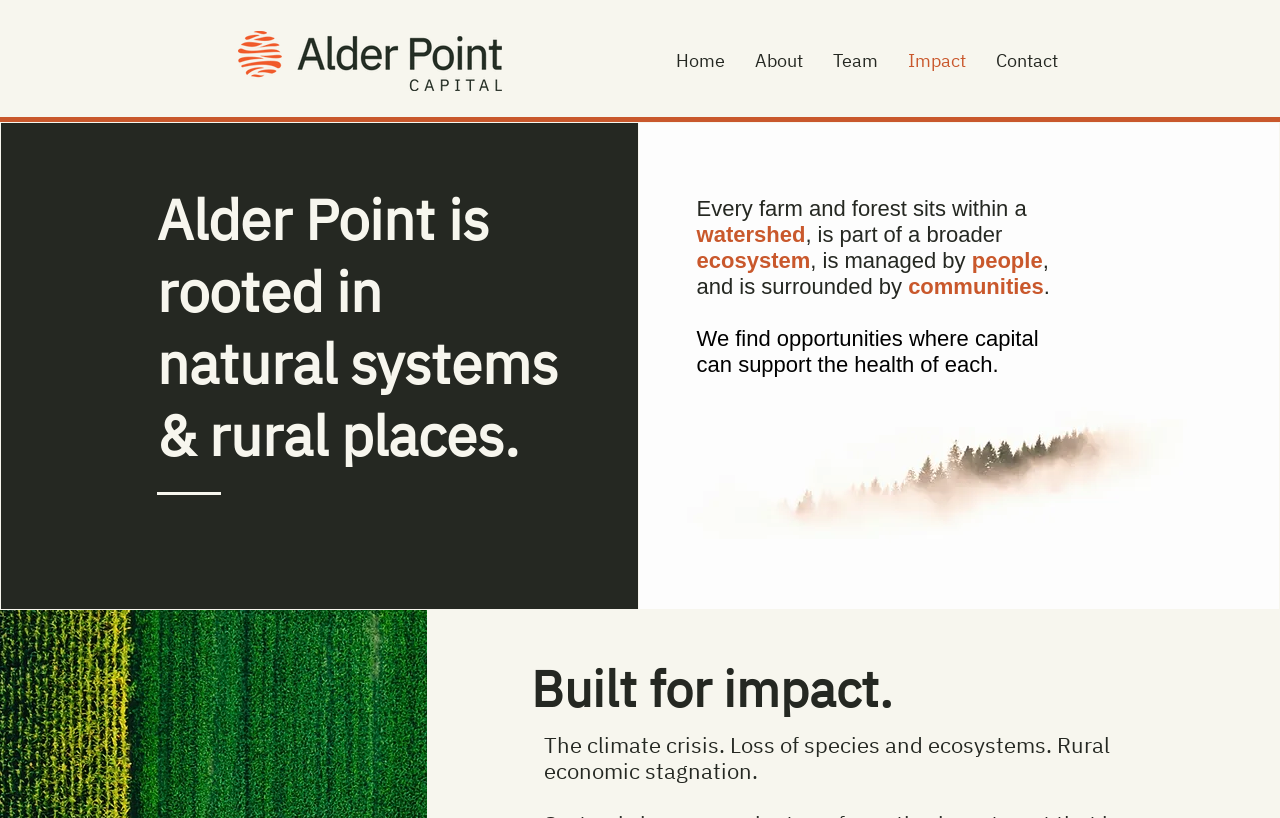What is the theme of the second heading?
Provide a comprehensive and detailed answer to the question.

I analyzed the second heading element with text 'Built for impact.' and determined that the theme is 'Impact', which is likely related to the company's mission or values.